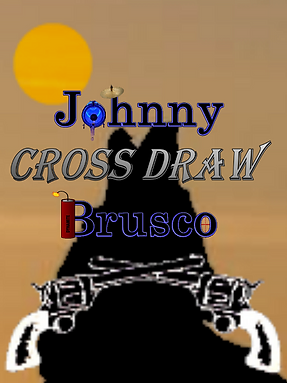What objects are silhouetted against the backdrop?
Kindly offer a detailed explanation using the data available in the image.

The caption states that silhouetted against the backdrop are two ornate pistols, adding a sense of adventure and action to the theme.